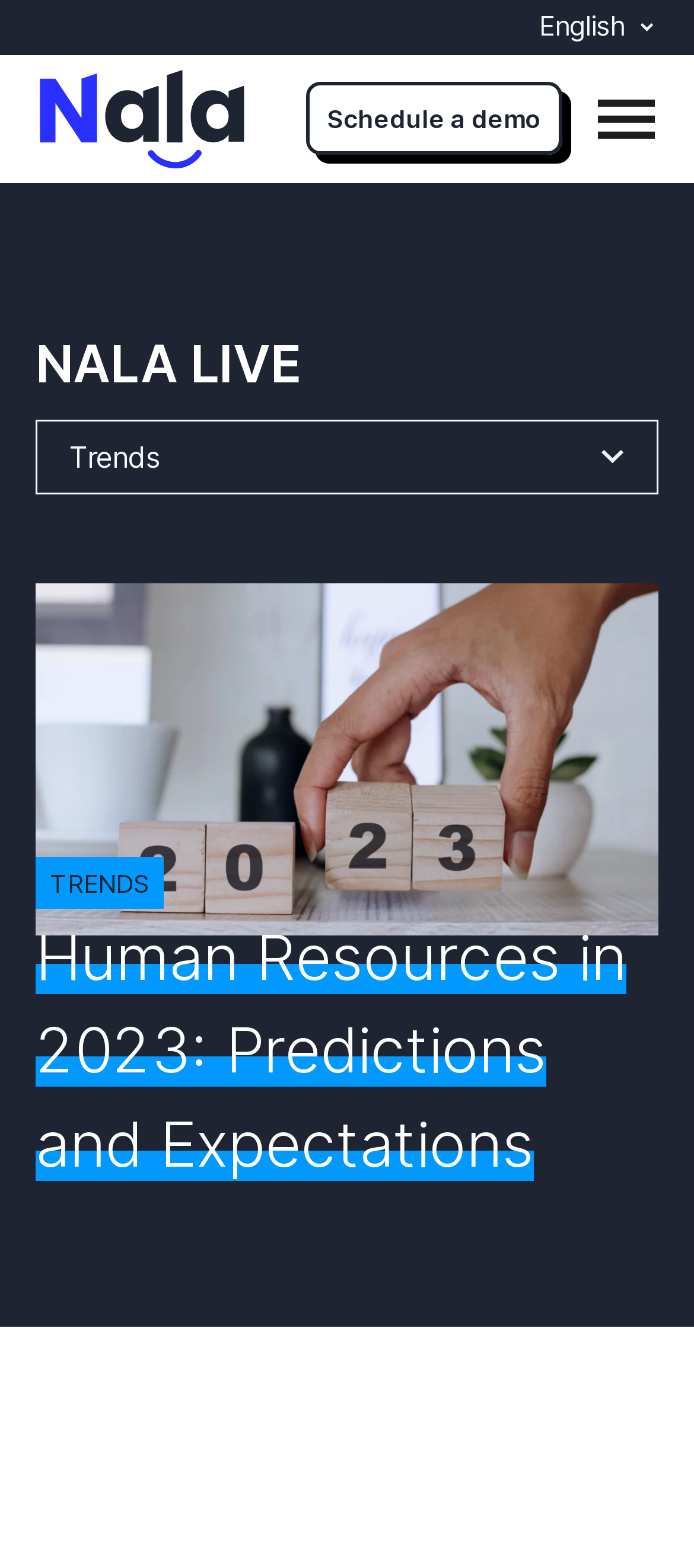What is the topic of the main image?
Answer with a single word or phrase by referring to the visual content.

Talent management and startups